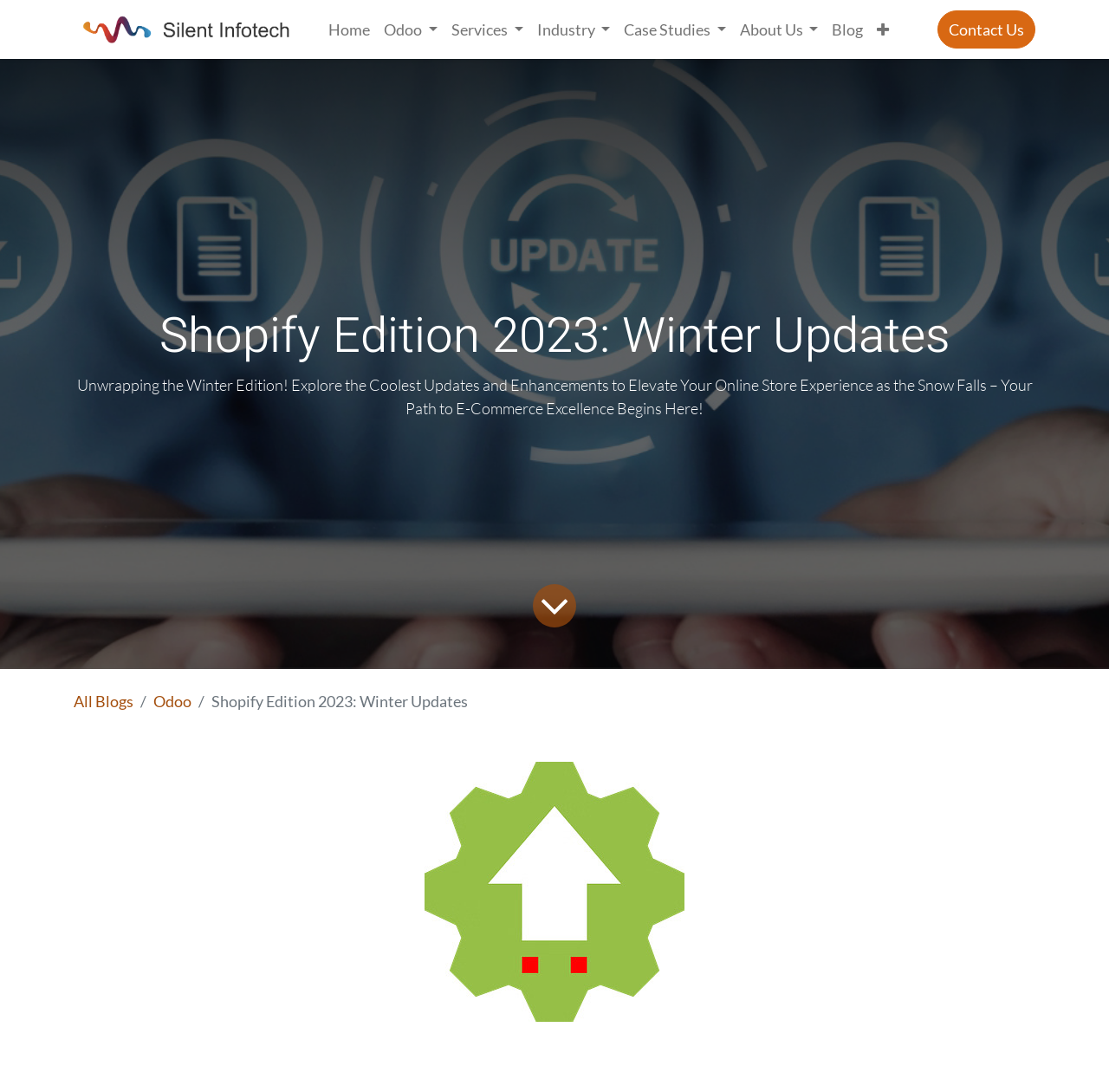Please specify the coordinates of the bounding box for the element that should be clicked to carry out this instruction: "Click the logo of Silent Infotech". The coordinates must be four float numbers between 0 and 1, formatted as [left, top, right, bottom].

[0.066, 0.006, 0.271, 0.048]